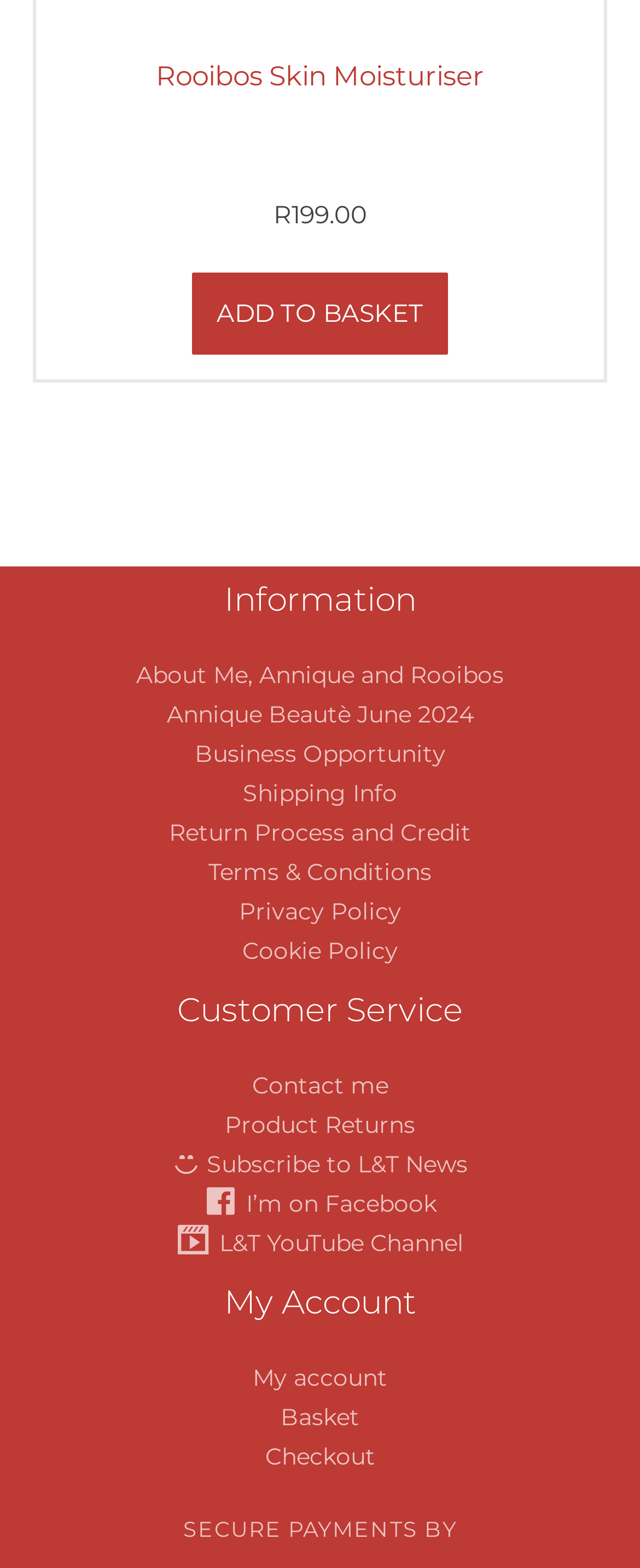Extract the bounding box coordinates of the UI element described by: "Leave this site". The coordinates should include four float numbers ranging from 0 to 1, e.g., [left, top, right, bottom].

None